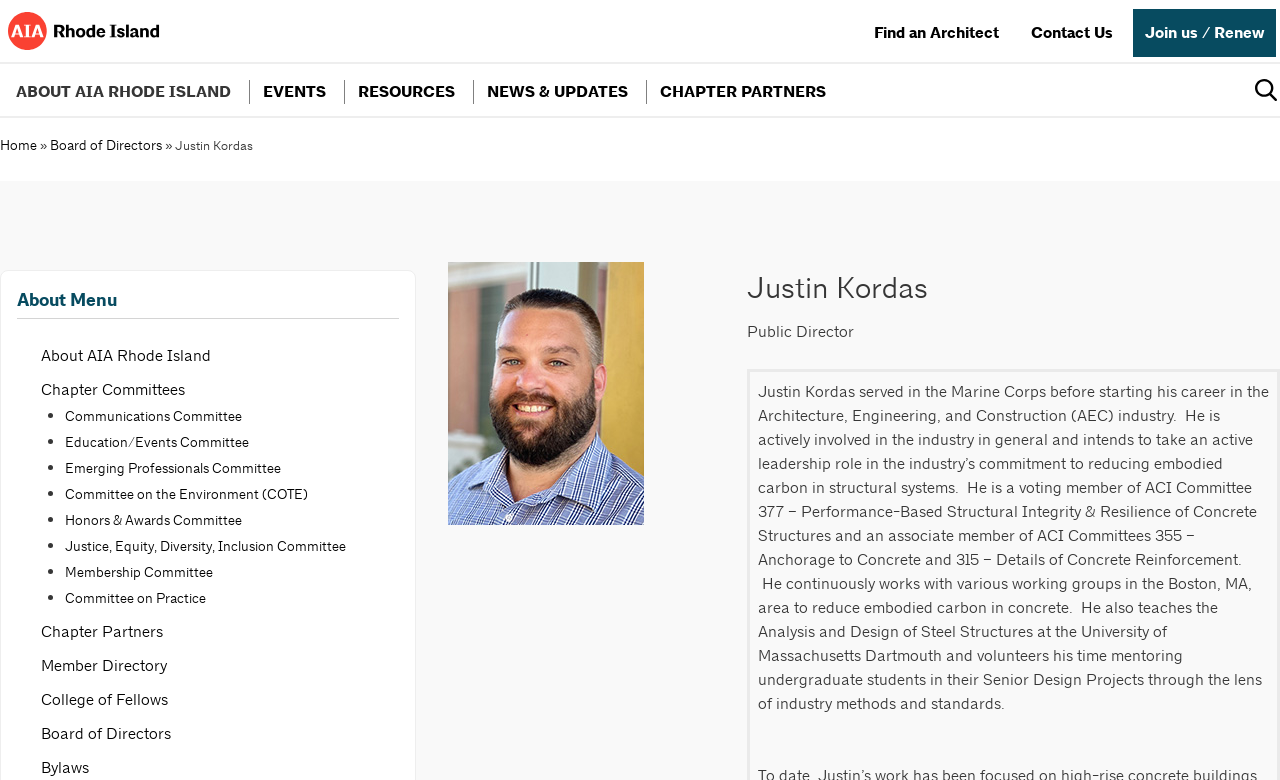Locate the bounding box coordinates of the element to click to perform the following action: 'Click on the 'Home' link'. The coordinates should be given as four float values between 0 and 1, in the form of [left, top, right, bottom].

None